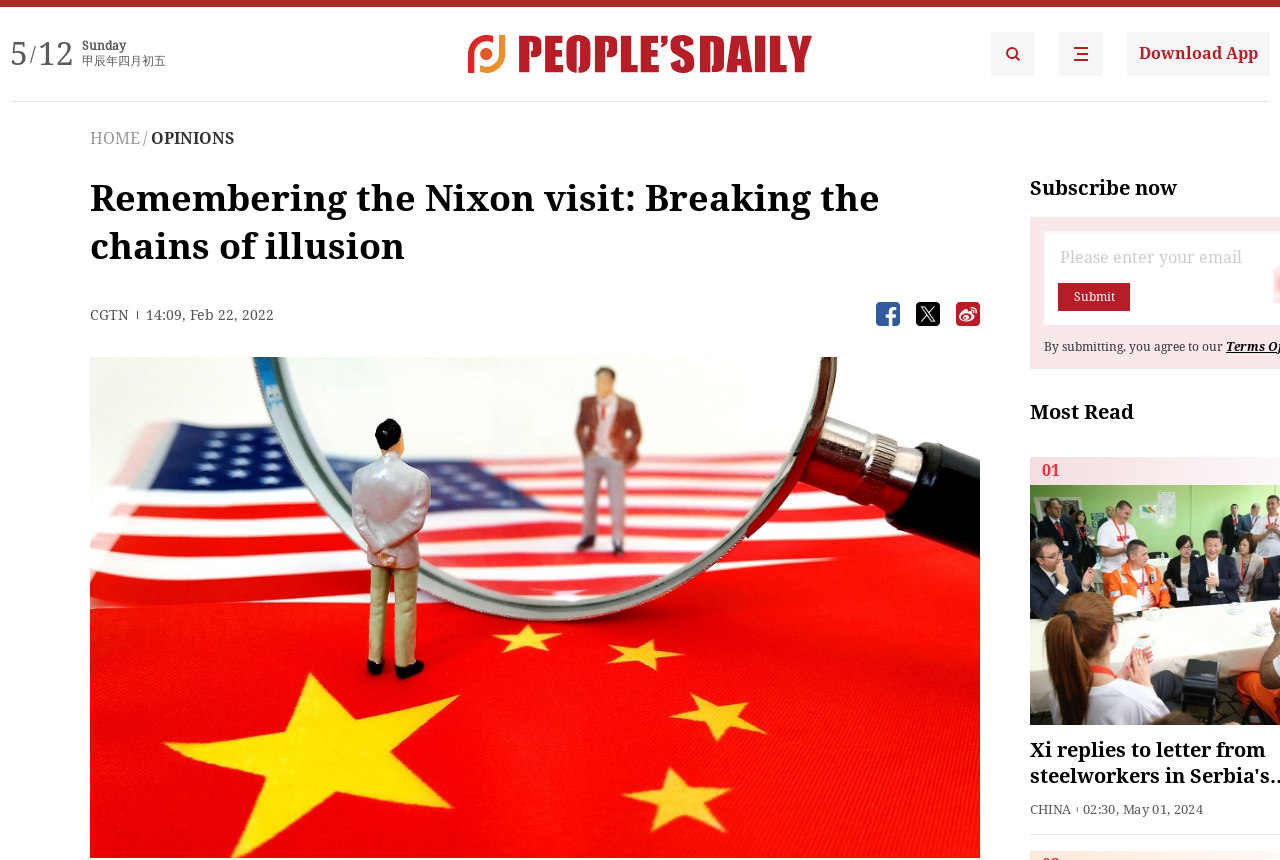Please reply with a single word or brief phrase to the question: 
What is the date of the article?

Feb 22, 2022